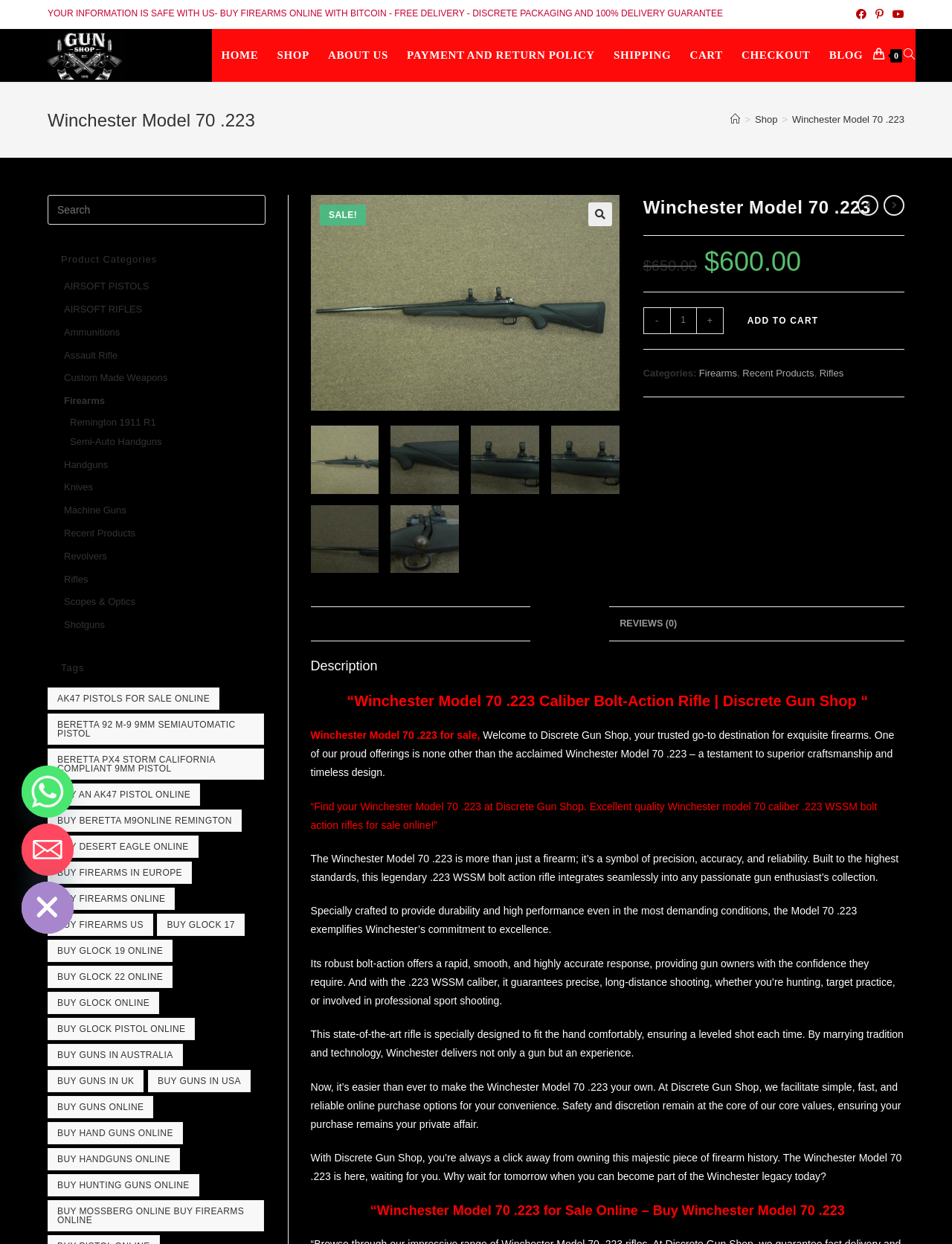Determine the main heading text of the webpage.

Winchester Model 70 .223